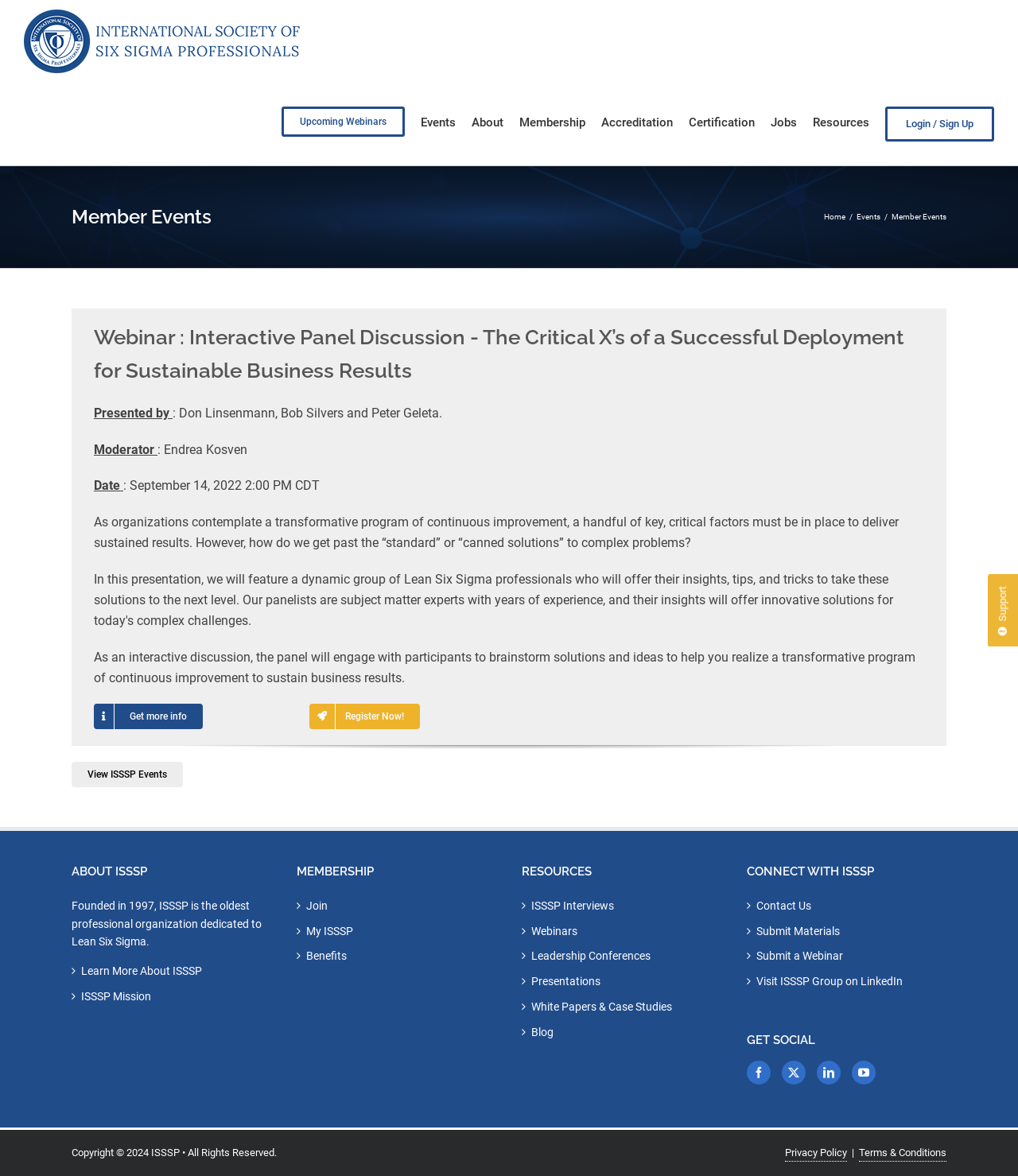Identify and provide the bounding box coordinates of the UI element described: "ISSSP". The coordinates should be formatted as [left, top, right, bottom], with each number being a float between 0 and 1.

[0.148, 0.975, 0.177, 0.985]